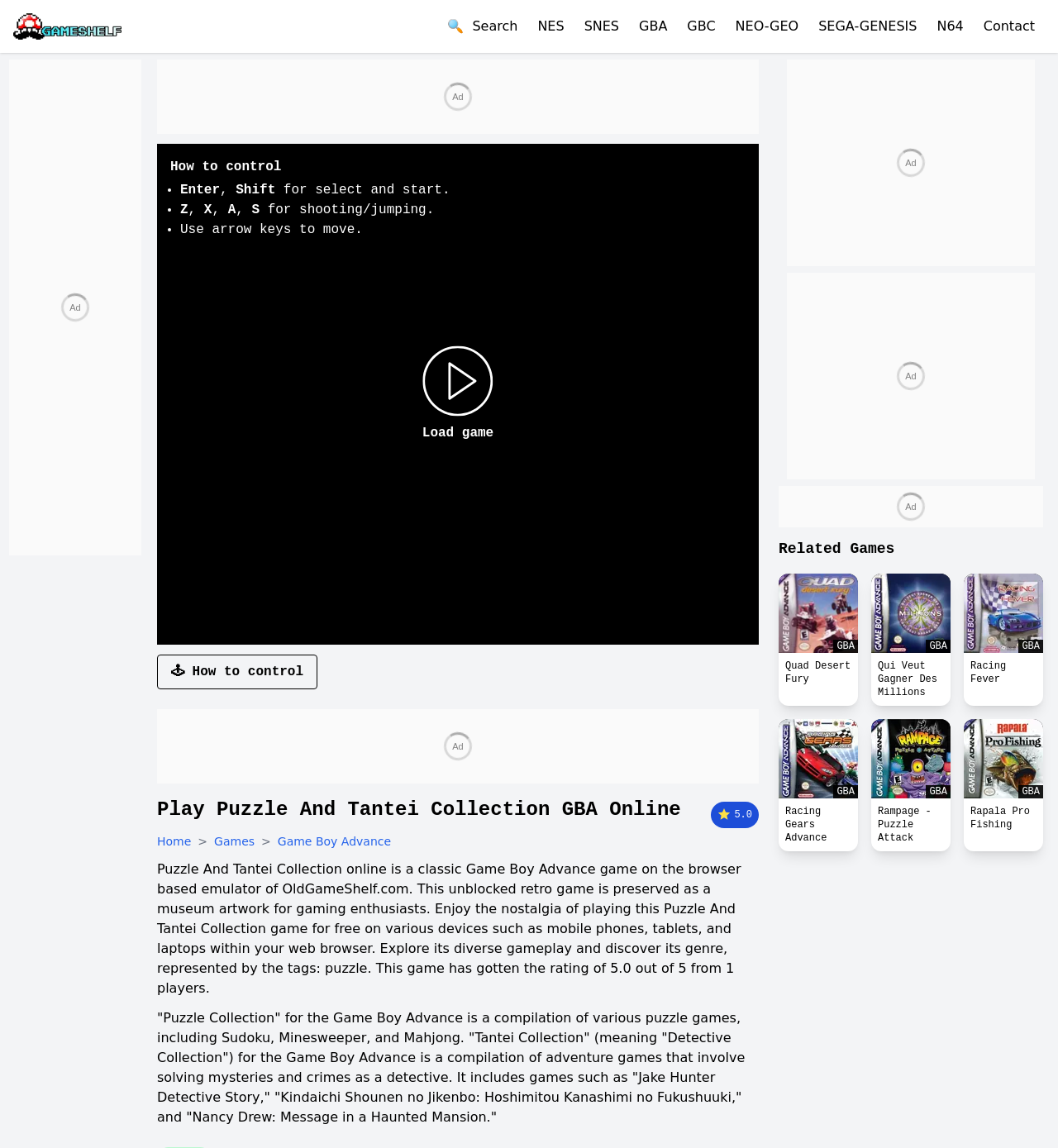Offer a comprehensive description of the webpage’s content and structure.

This webpage is dedicated to the classic puzzle game "Puzzle And Tantei Collection" on the Game Boy Advance (GBA) console. At the top left corner, there is a logo image and a search button. Below the logo, there are links to different console options, including NES, SNES, GBA, GBC, NEO-GEO, SEGA-GENESIS, and N64. On the top right corner, there is a contact button.

The main content of the webpage is divided into several sections. The first section explains how to control the game, with a heading and a list of instructions, including using the Enter key, Shift key, Z key, X key, and arrow keys. Below this section, there is a "Load game" button with an image.

The next section is the game description, which provides information about the game, including its rating of 5.0 out of 5 from 43 players. The description also explains that the game is a compilation of puzzle games, including Sudoku, Minesweeper, and Mahjong, and adventure games that involve solving mysteries and crimes as a detective.

Below the game description, there is a "Related Games" section, which lists several related games with their preview images and links. These games include Quad Desert Fury, Qui Veut Gagner Des Millions, Racing Fever, Racing Gears Advance, Rampage - Puzzle Attack, and Rapala Pro Fishing.

Throughout the webpage, there are various UI elements, including links, buttons, images, headings, and static text. The layout is organized, with clear headings and concise text, making it easy to navigate and find information about the game.